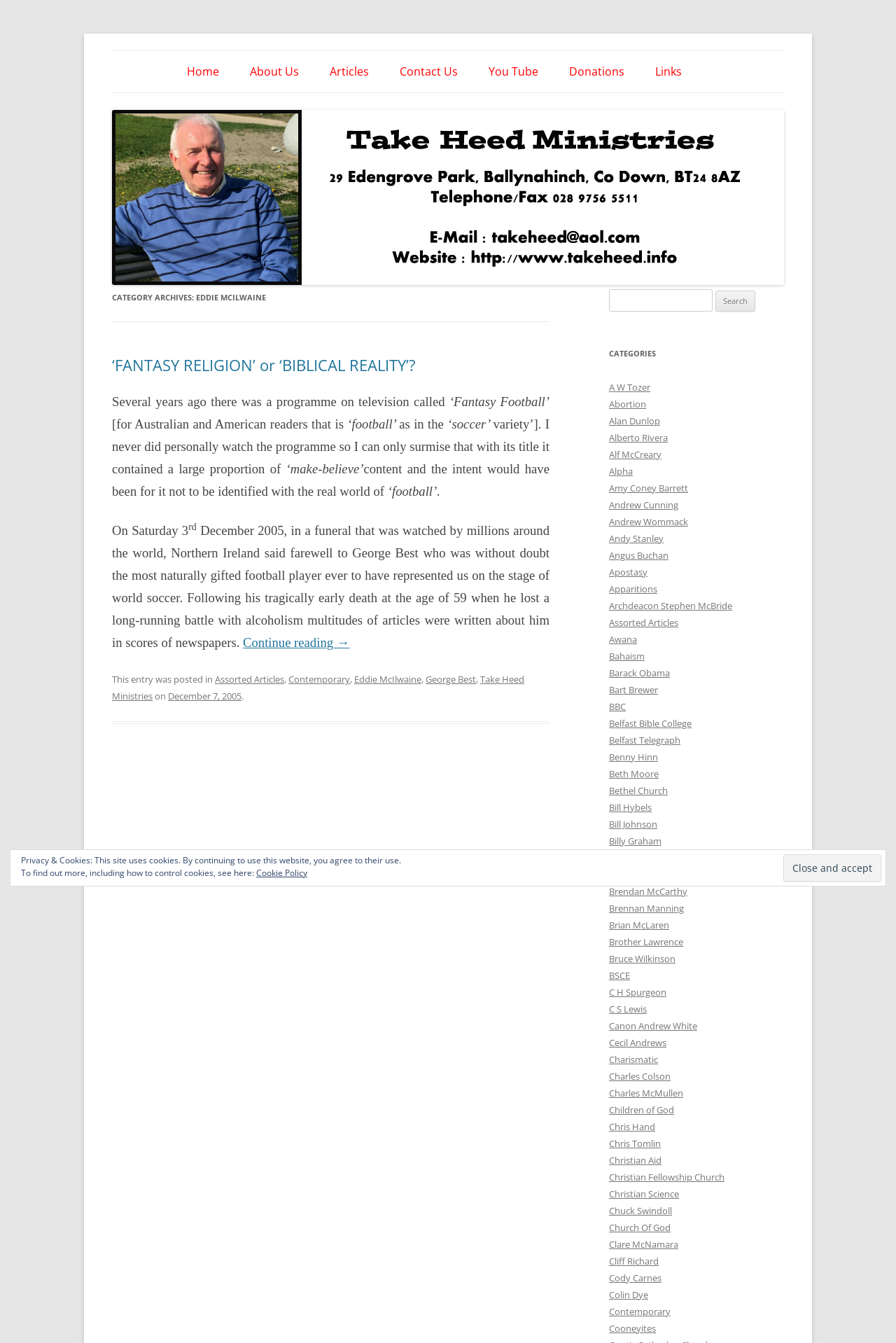Answer the following query with a single word or phrase:
What is the topic of the article?

Fantasy Religion